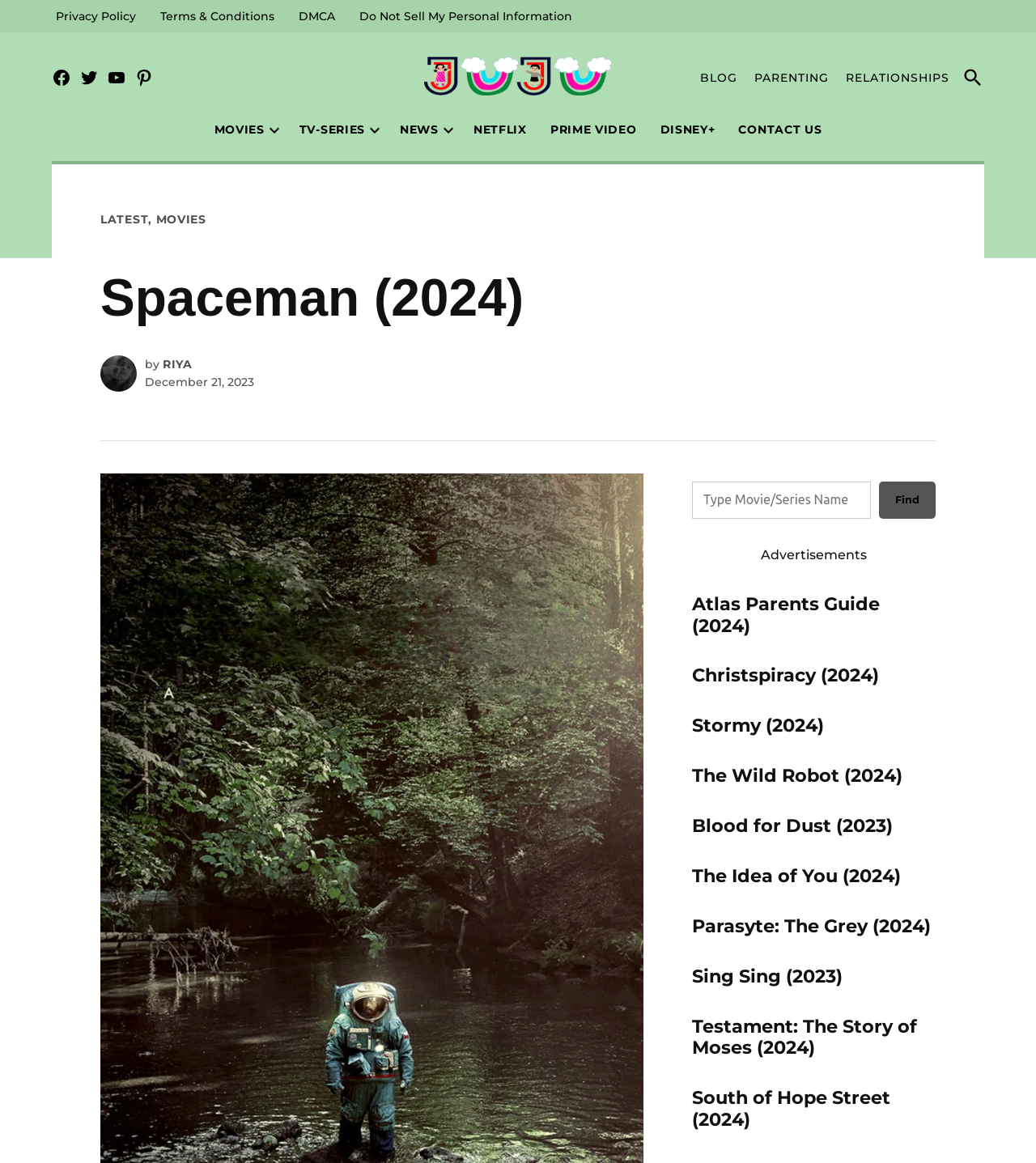Please identify the bounding box coordinates of the area I need to click to accomplish the following instruction: "Click on the Facebook social link".

[0.05, 0.058, 0.069, 0.076]